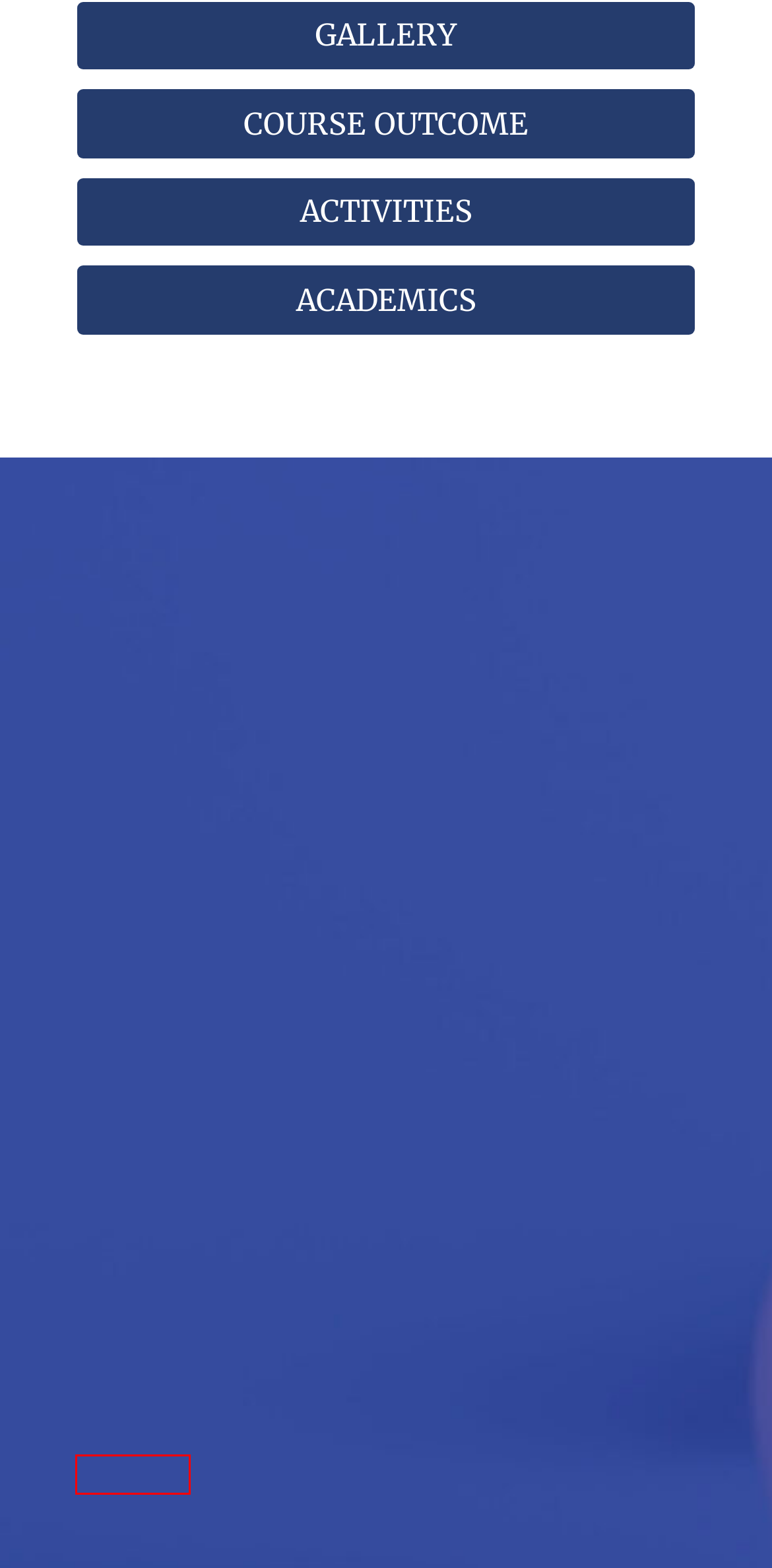You have a screenshot of a webpage with a red rectangle bounding box around an element. Identify the best matching webpage description for the new page that appears after clicking the element in the bounding box. The descriptions are:
A. Conservative Dentistry & Endodontics_Acadamics | Mar Baselios Dental College
B. Administration | Mar Baselios Dental College
C. Conservative Dentistry & Endodontics_Course outcomes | Mar Baselios Dental College
D. Infrastructure | Mar Baselios Dental College
E. Conservative Dentistry & Endodontics_Gallery | Mar Baselios Dental College
F. Conservative Dentistry & Endodontics_Activities | Mar Baselios Dental College
G. Profile | Mar Baselios Dental College
H. VISION & MISSION | Mar Baselios Dental College

D